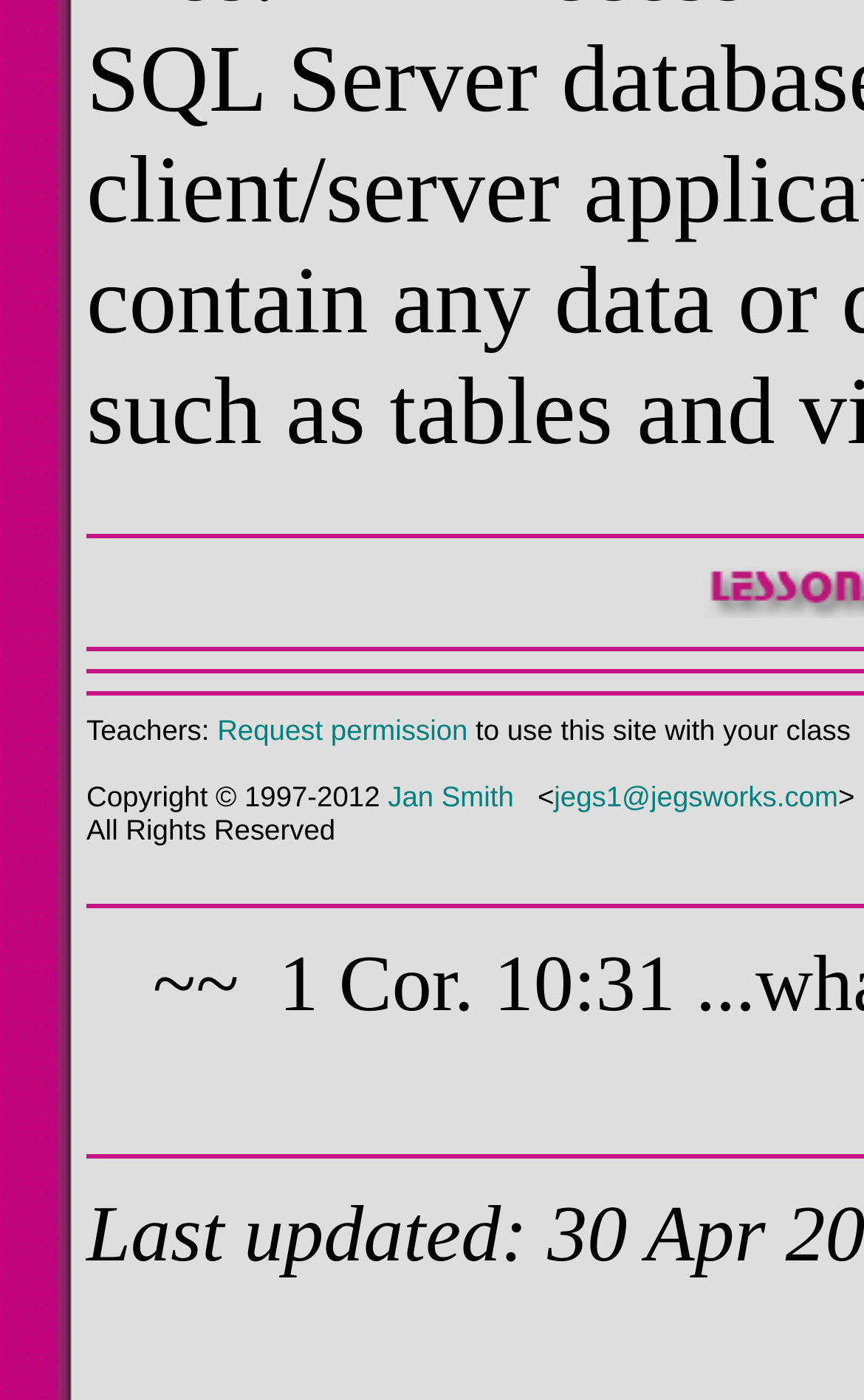Please look at the image and answer the question with a detailed explanation: What is the email address of Jan Smith?

The email address of Jan Smith can be found in the link element 'jegs1@jegsworks.com' which is a child of the LayoutTableCell element and is adjacent to the link element 'Jan Smith'.